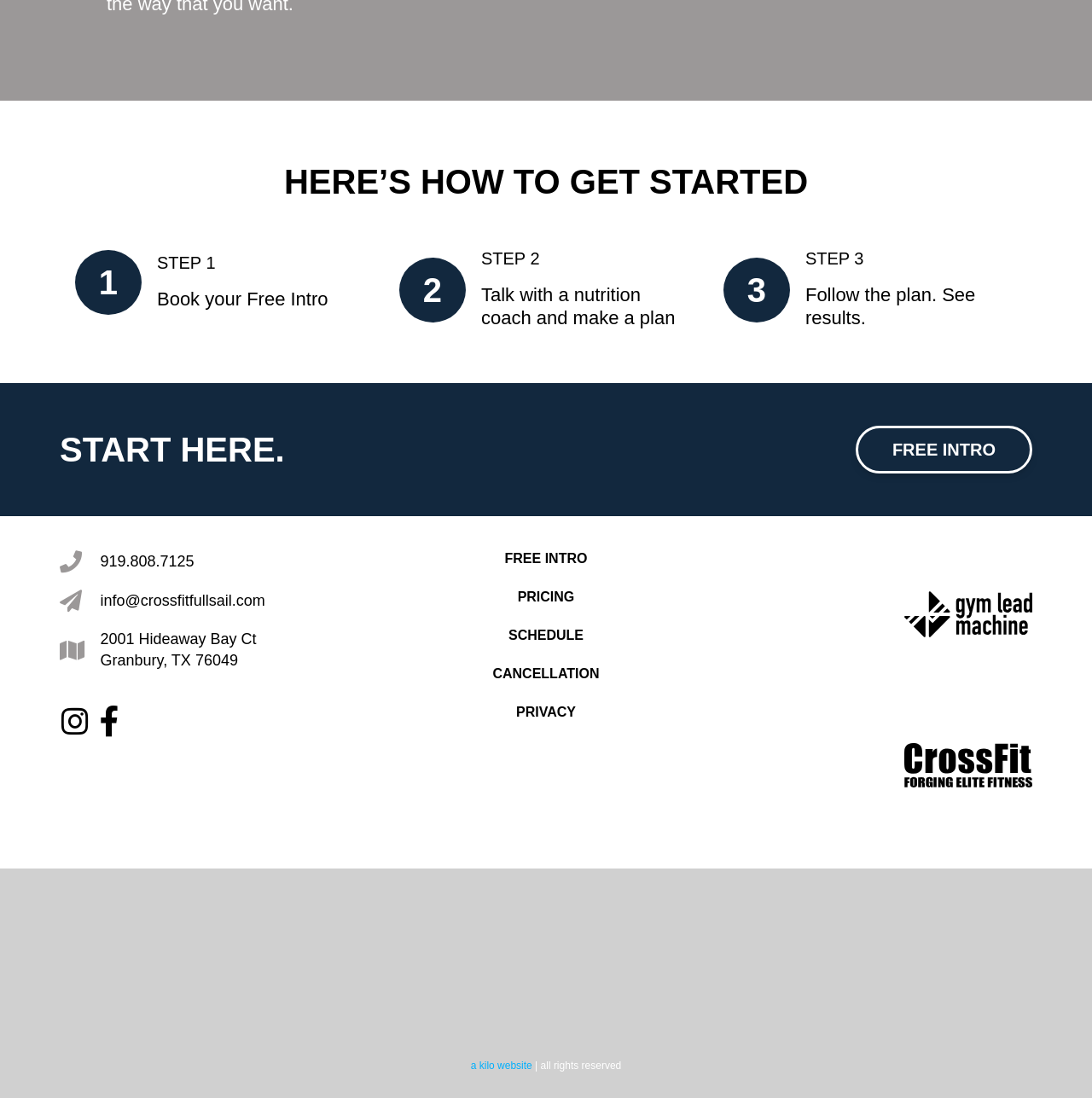What social media platform is represented by the icon?
Identify the answer in the screenshot and reply with a single word or phrase.

Instagram